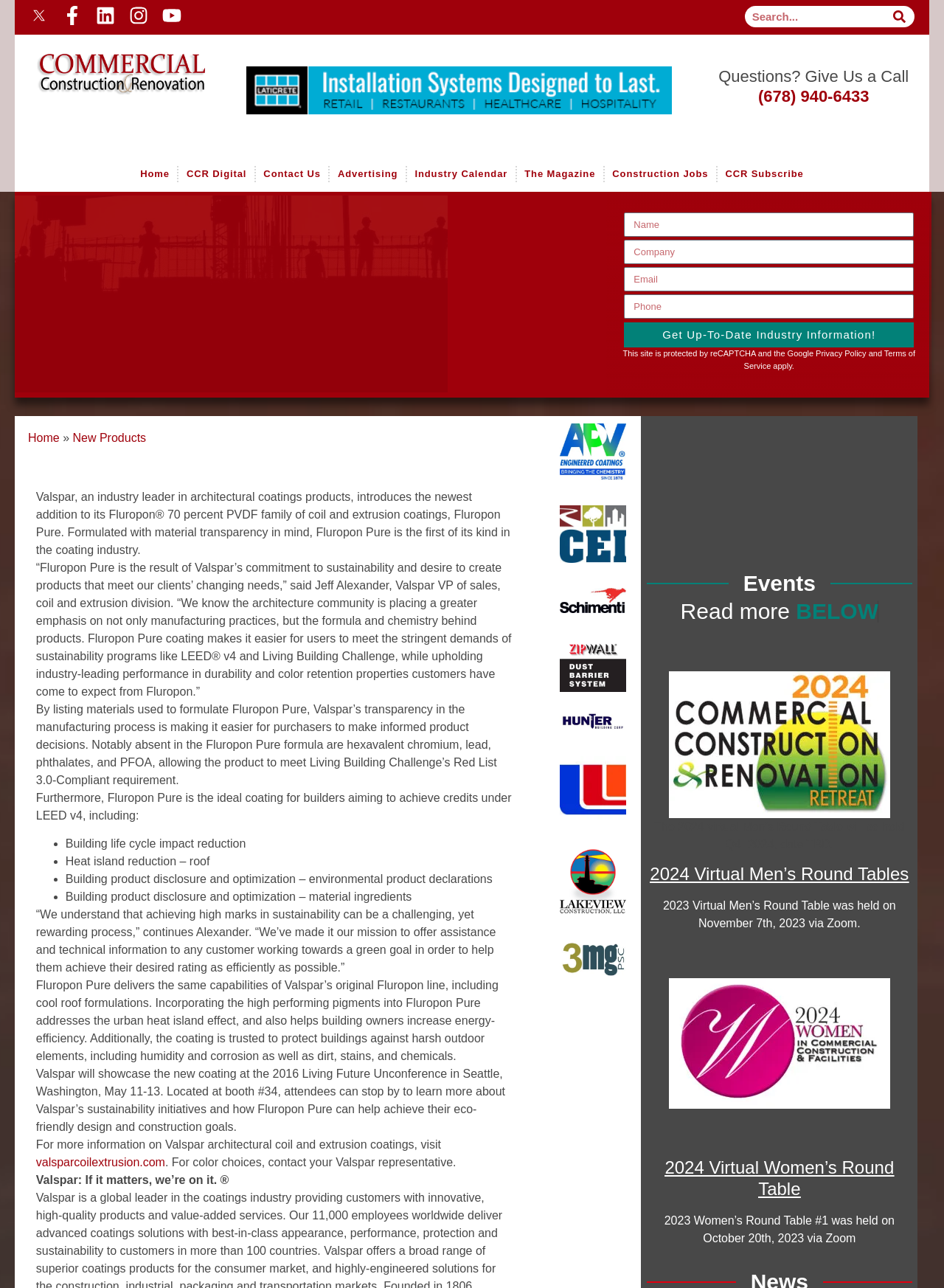Identify the bounding box of the UI element that matches this description: "Get Up-To-Date Industry Information!".

[0.661, 0.25, 0.968, 0.27]